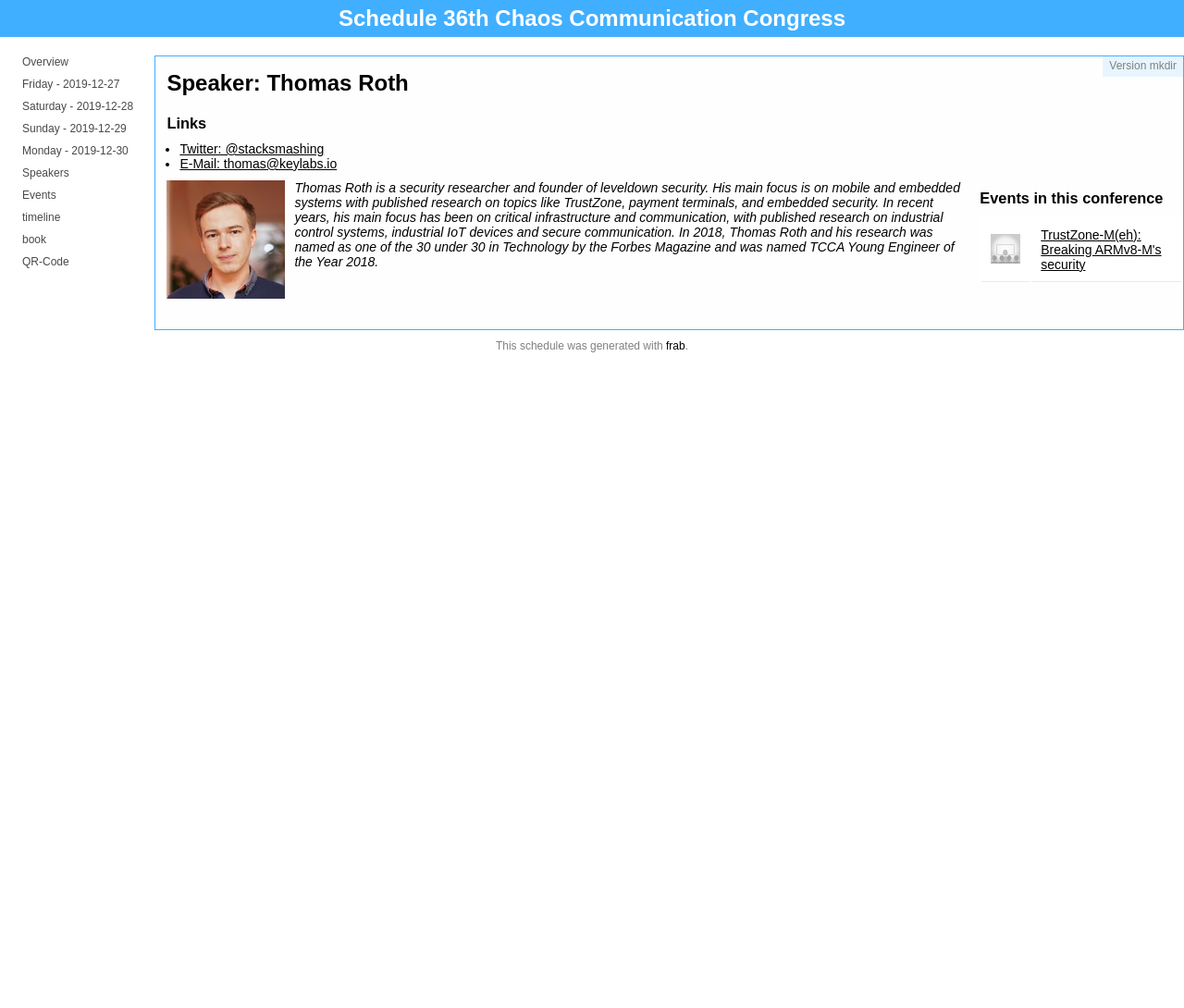Specify the bounding box coordinates of the area that needs to be clicked to achieve the following instruction: "Read more about the event TrustZone-M(eh): Breaking ARMv8-M's security".

[0.879, 0.226, 0.981, 0.27]